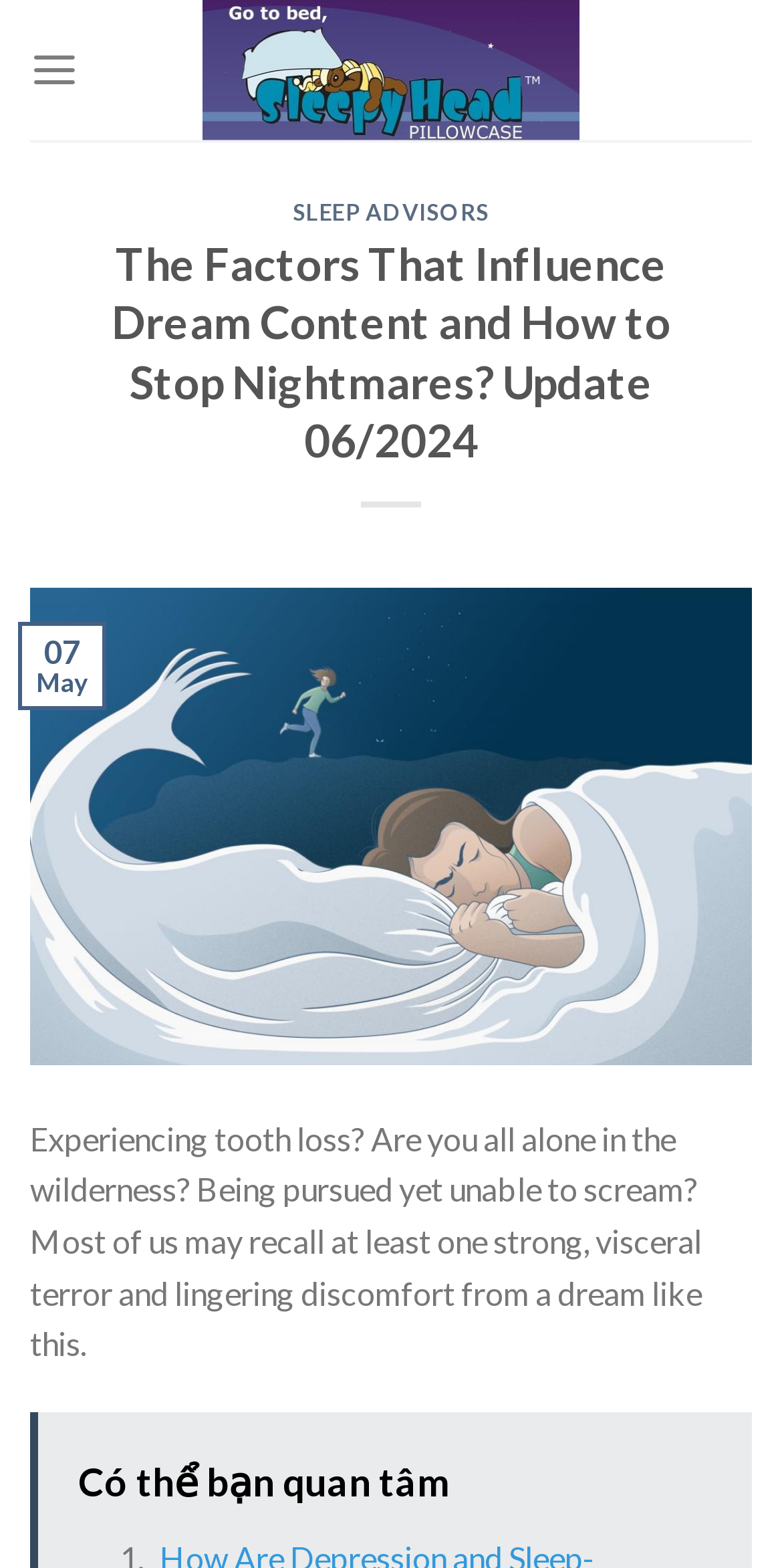What is the topic of the webpage?
By examining the image, provide a one-word or phrase answer.

Nightmares and sleep